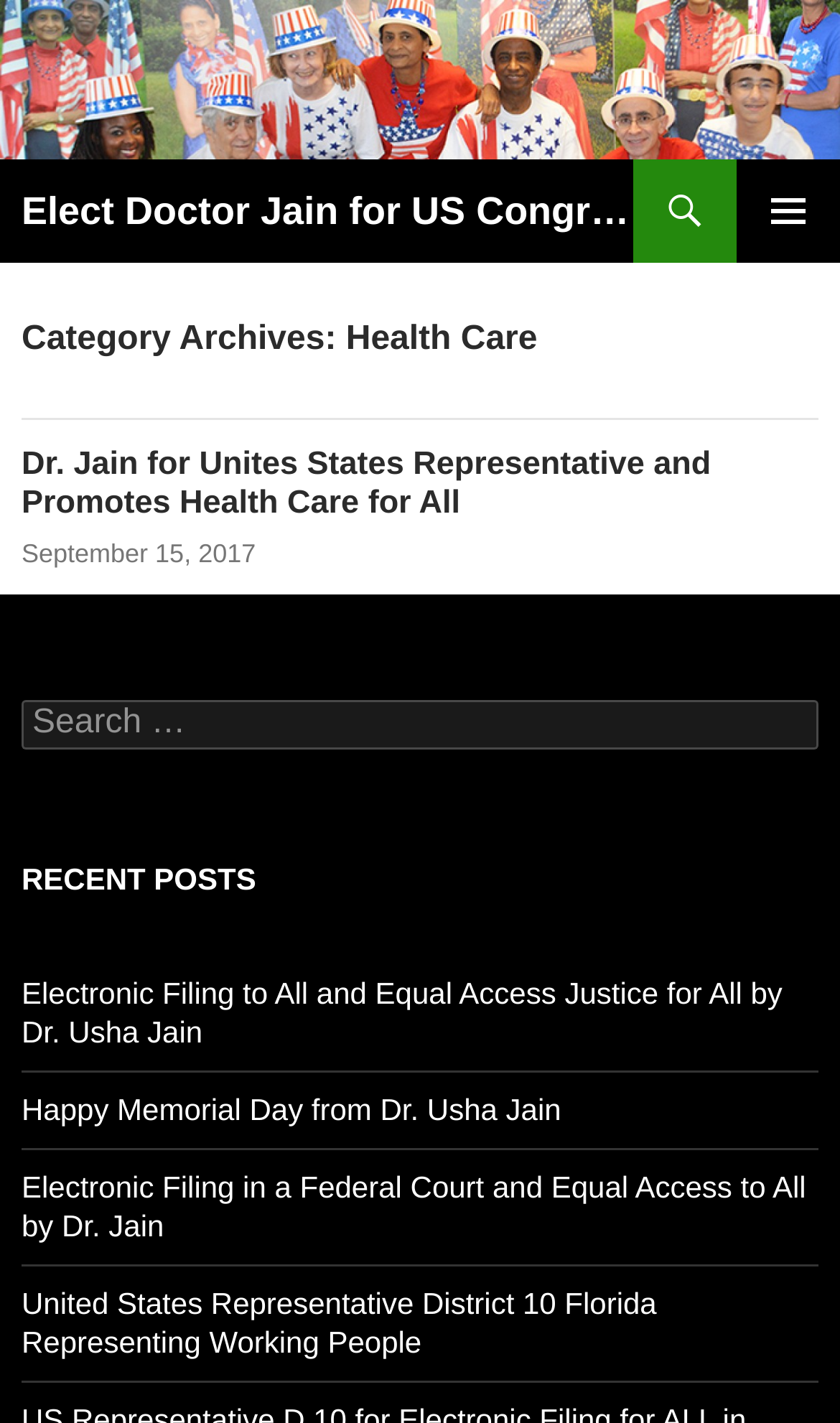Please identify the bounding box coordinates of the area I need to click to accomplish the following instruction: "Go to primary menu".

[0.877, 0.112, 1.0, 0.185]